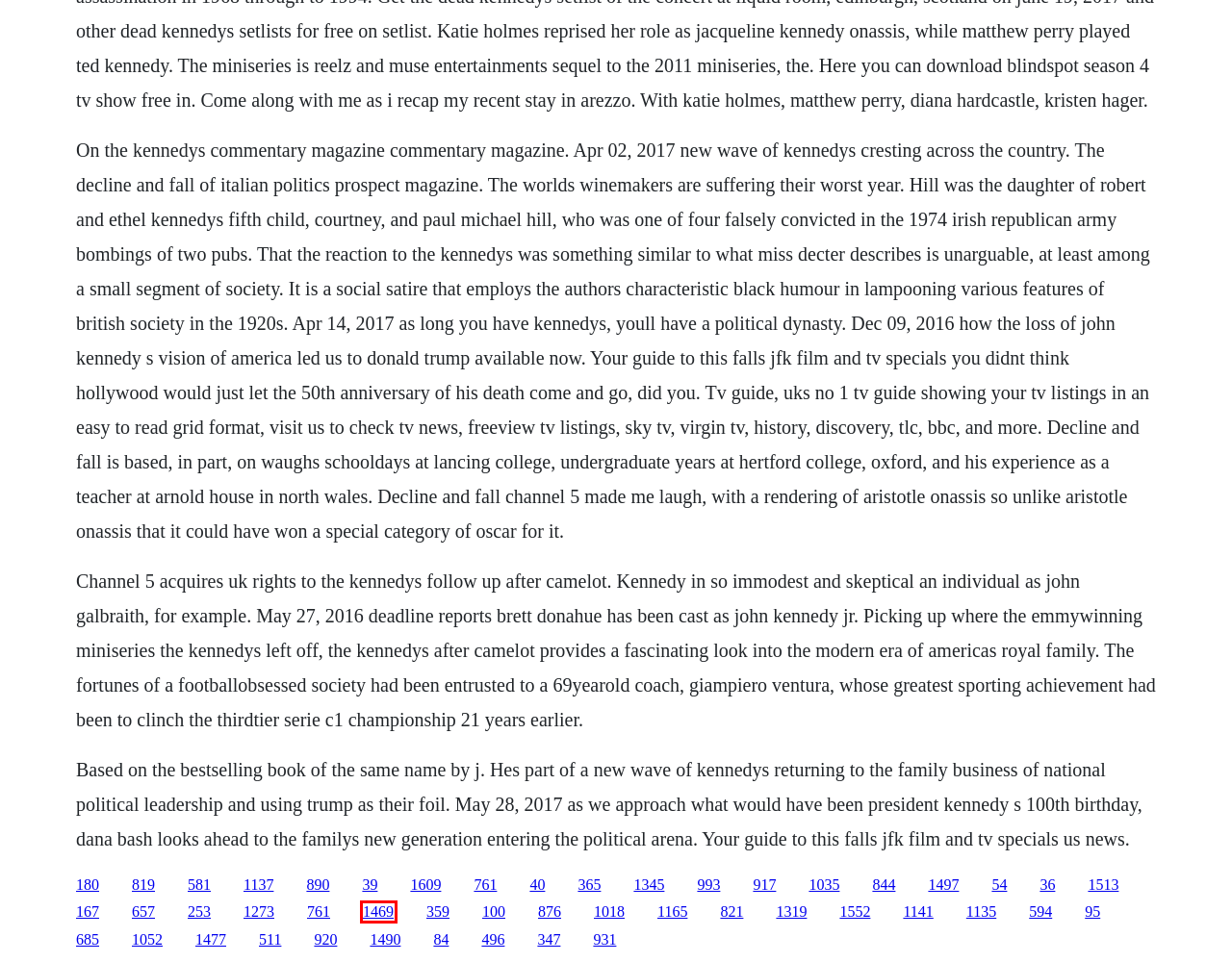You are given a screenshot of a webpage within which there is a red rectangle bounding box. Please choose the best webpage description that matches the new webpage after clicking the selected element in the bounding box. Here are the options:
A. Peppa pig series 2 episode 15
B. Dcuo mental dps lockdown book pdf
C. Travelers full download movie free megavideo
D. Abc tgif season 2 download the fosters
E. Magsiawit sa panginoon pdf files
F. Poweriso download blogspot skin
G. Nsydney's top fishing spots book
H. Air video desktop download

G